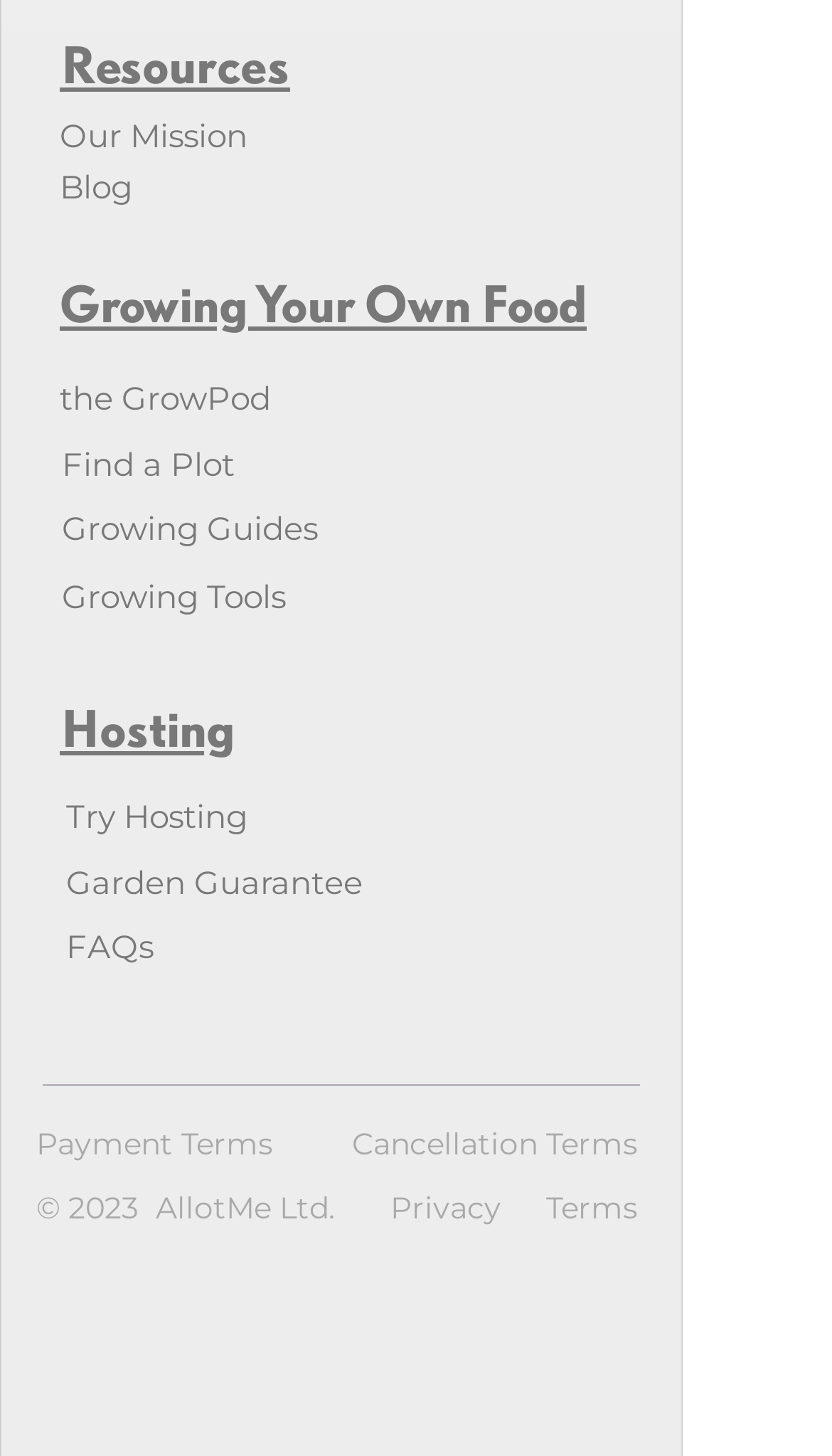Please locate the bounding box coordinates of the element's region that needs to be clicked to follow the instruction: "Learn about the mission". The bounding box coordinates should be provided as four float numbers between 0 and 1, i.e., [left, top, right, bottom].

[0.072, 0.08, 0.297, 0.108]